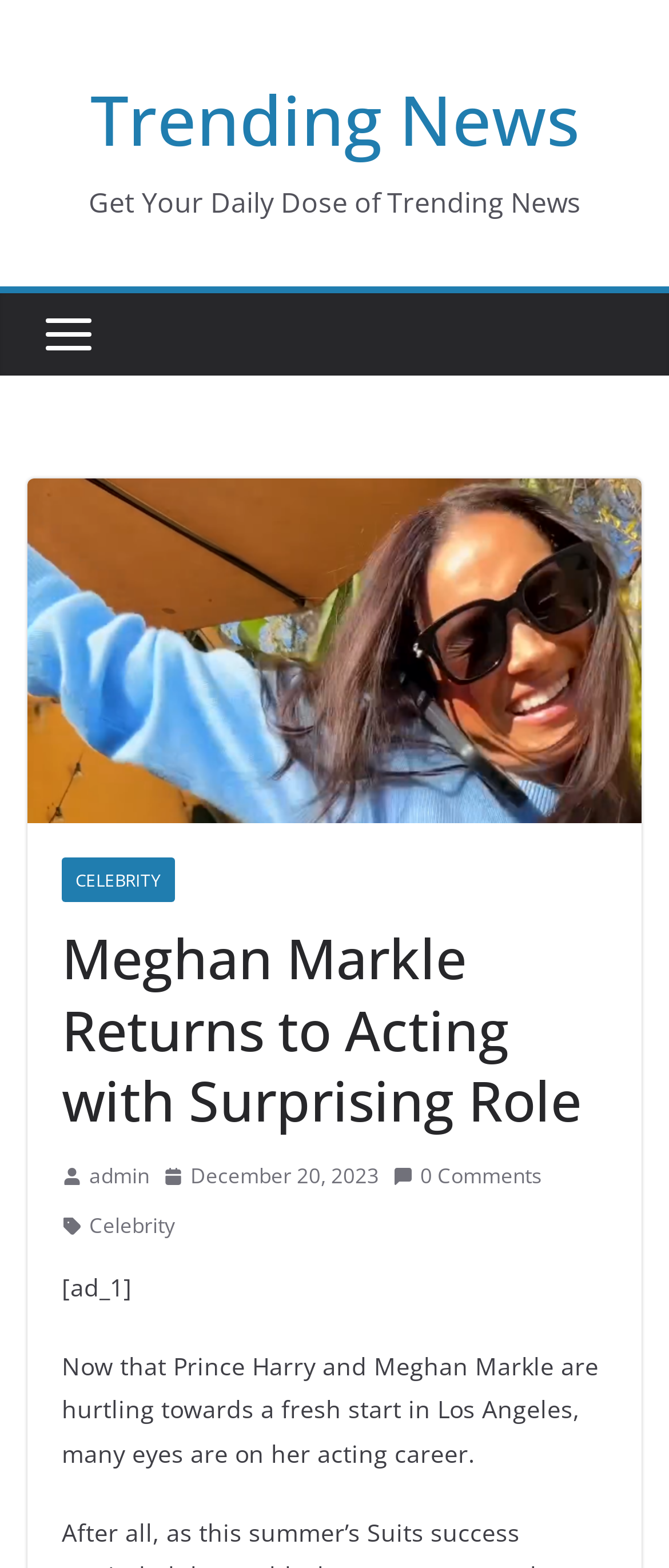From the element description: "December 20, 2023", extract the bounding box coordinates of the UI element. The coordinates should be expressed as four float numbers between 0 and 1, in the order [left, top, right, bottom].

[0.244, 0.738, 0.567, 0.762]